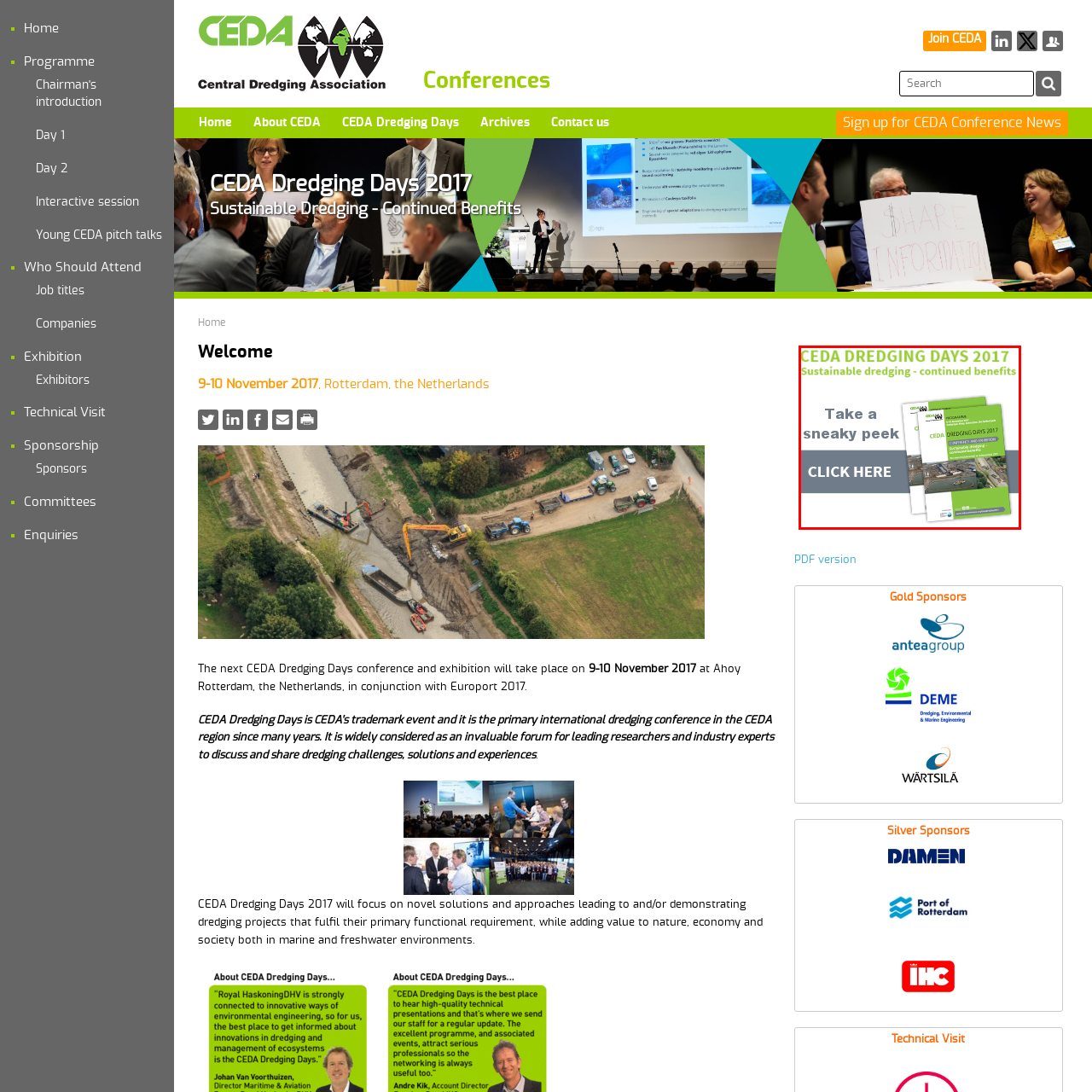Describe in detail what you see in the image highlighted by the red border.

This image promotes the "CEDA Dredging Days 2017" event, highlighting the theme "Sustainable Dredging - Continued Benefits." It features a visually appealing layout with a vibrant green title and an eye-catching call to action that invites viewers to "Take a sneaky peek" at the program details. Additionally, the image includes visual representations of the event materials, suggesting a preview of what attendees can expect.

The design emphasizes accessibility and engagement, encouraging participation in the conference focused on the latest advancements in sustainable dredging practices. An interactive element, labeled "CLICK HERE," prompts visitors to explore more, likely leading them to further information or registration options for the event set to occur on November 9-10, 2017, in Rotterdam, the Netherlands.